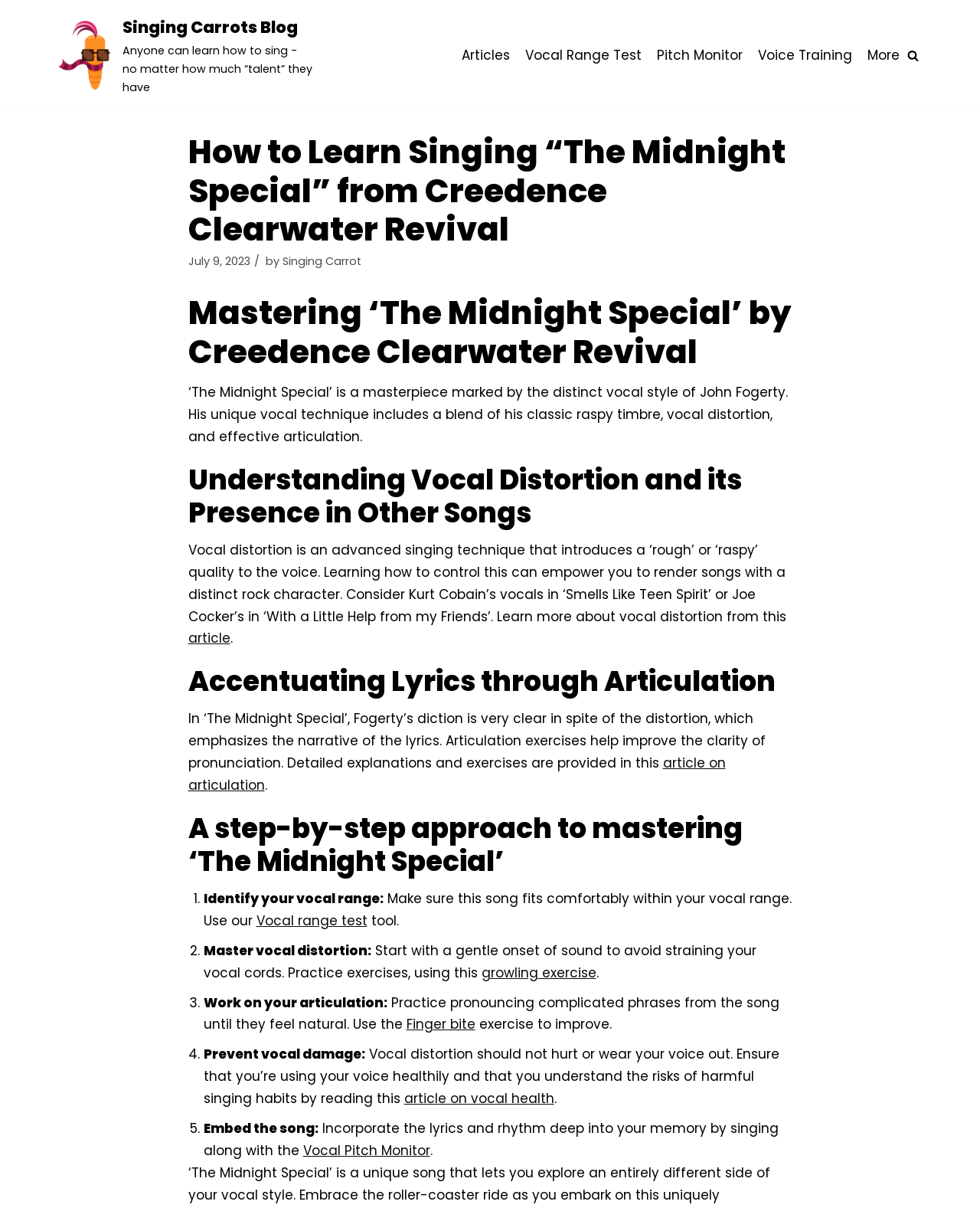Find and provide the bounding box coordinates for the UI element described here: "Finger bite". The coordinates should be given as four float numbers between 0 and 1: [left, top, right, bottom].

[0.414, 0.841, 0.485, 0.856]